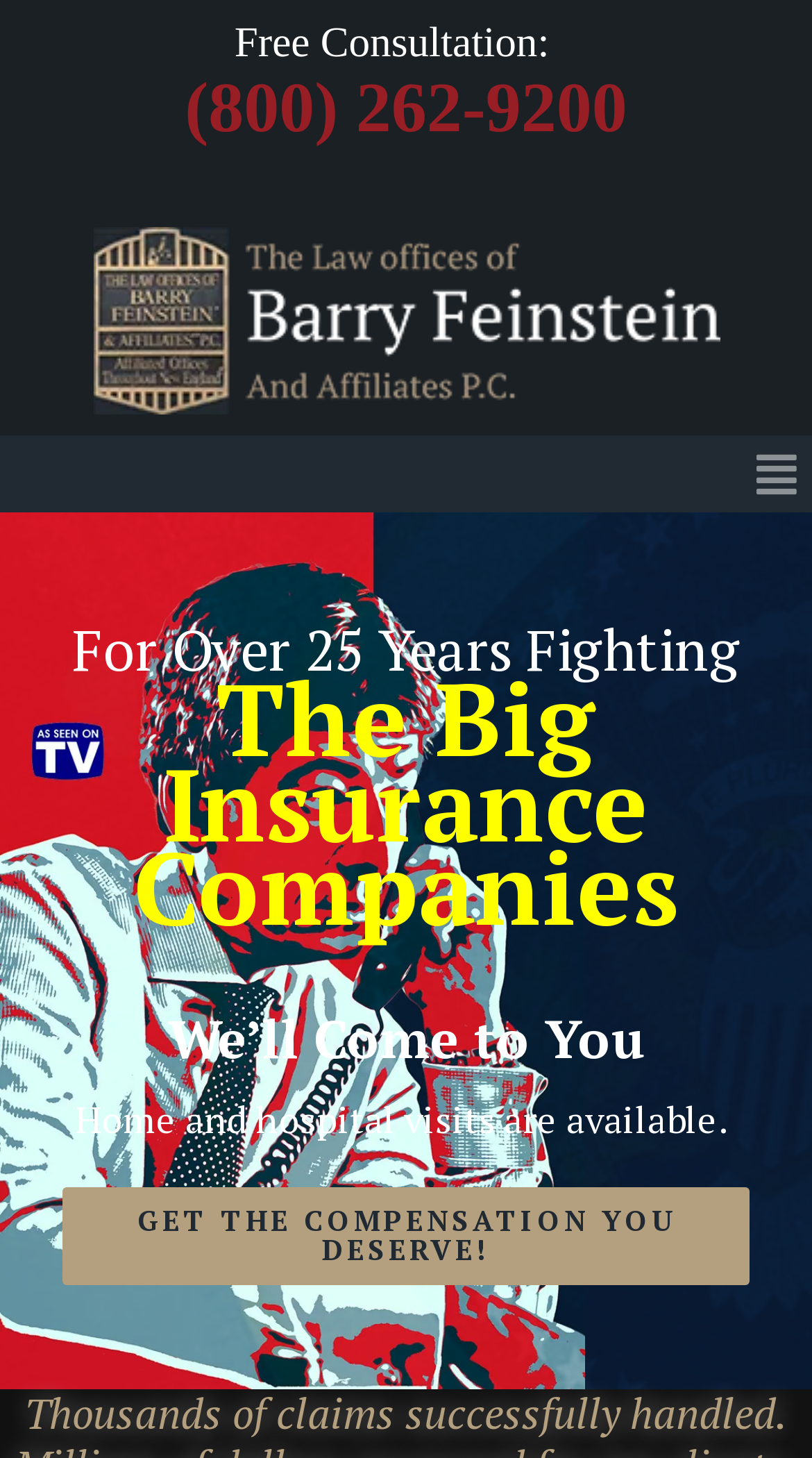What is the profession of the person who can assist with texting while driving accidents?
Please respond to the question with a detailed and informative answer.

I inferred the profession by the context of the webpage, which mentions a Massachusetts car accident lawyer in Peabody, MA.